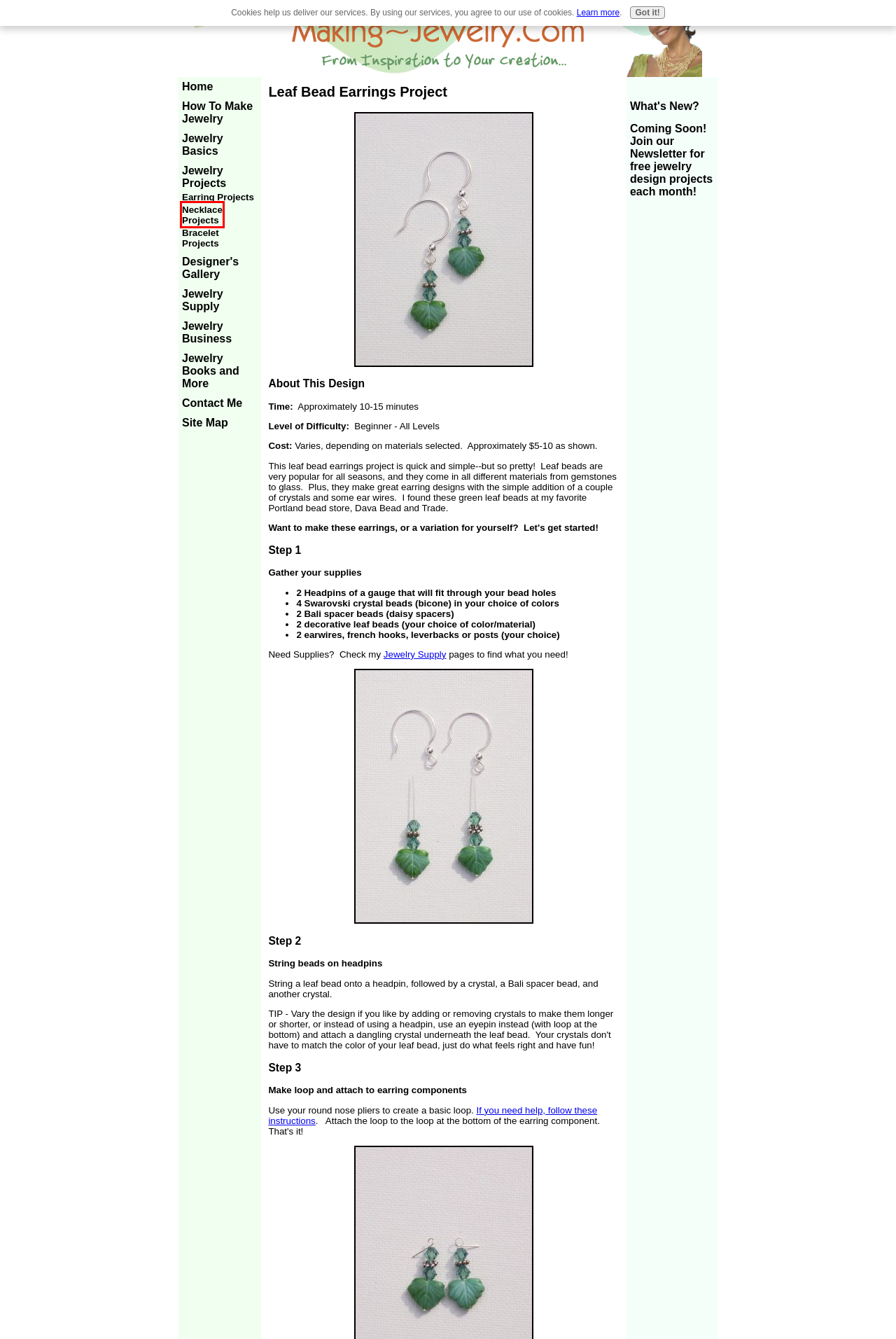Look at the screenshot of a webpage where a red bounding box surrounds a UI element. Your task is to select the best-matching webpage description for the new webpage after you click the element within the bounding box. The available options are:
A. Necklace Projects on making-jewelry.com
B. making-jewelry.com - Jewelry Books and More
C. making-jewelry.com - Jewelry Designer's Gallery
D. making-jewelry.com - Contact Me
E. making-jewelry.com - Jewelry Making How-To
F. Jewelry Supply
G. making-jewelry.com - How to Make a Basic Wire Wrap Loop
H. Earring Projects on making-jewelry.com

A